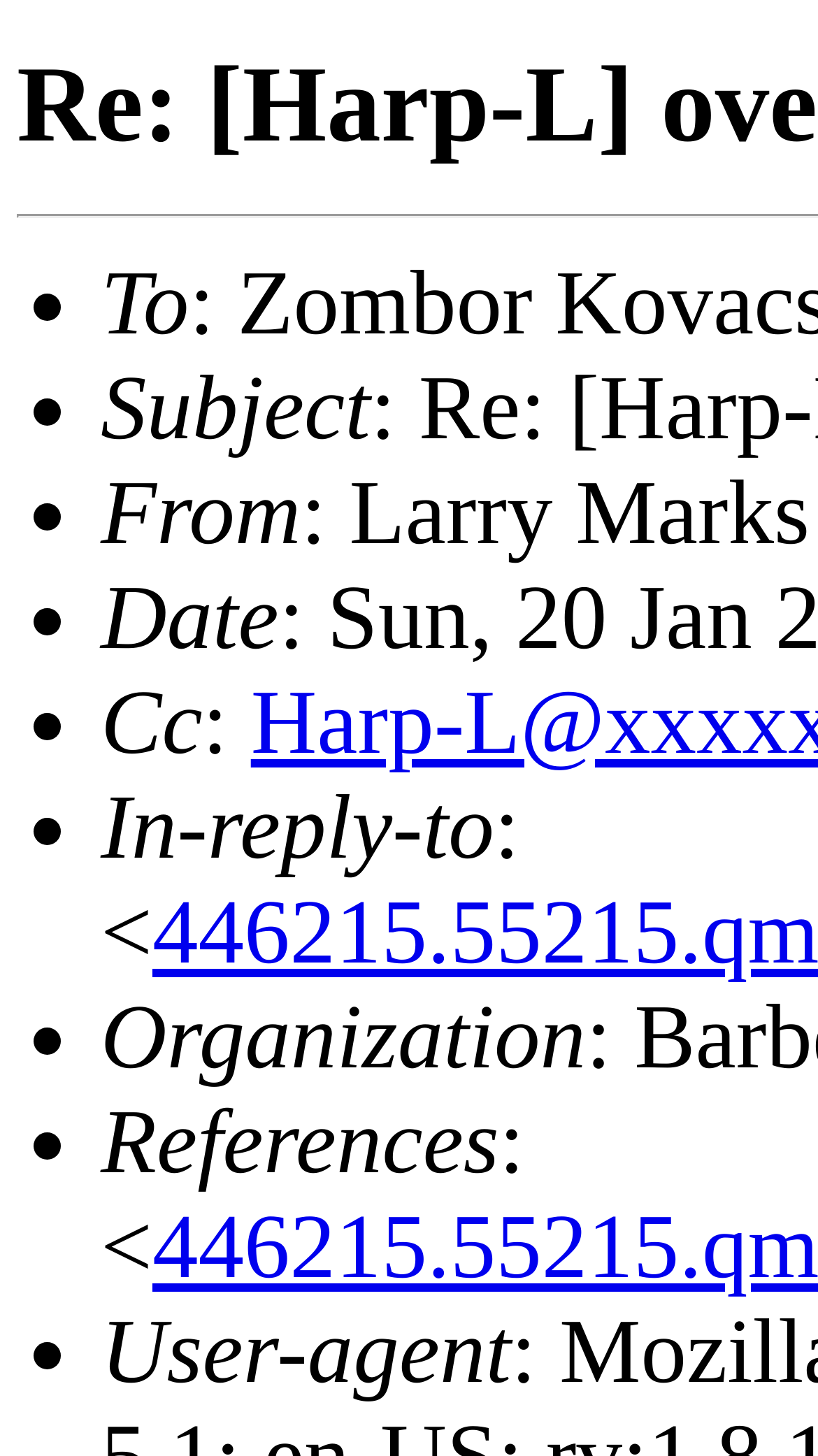How many fields are in the email header?
Based on the image, answer the question with a single word or brief phrase.

8